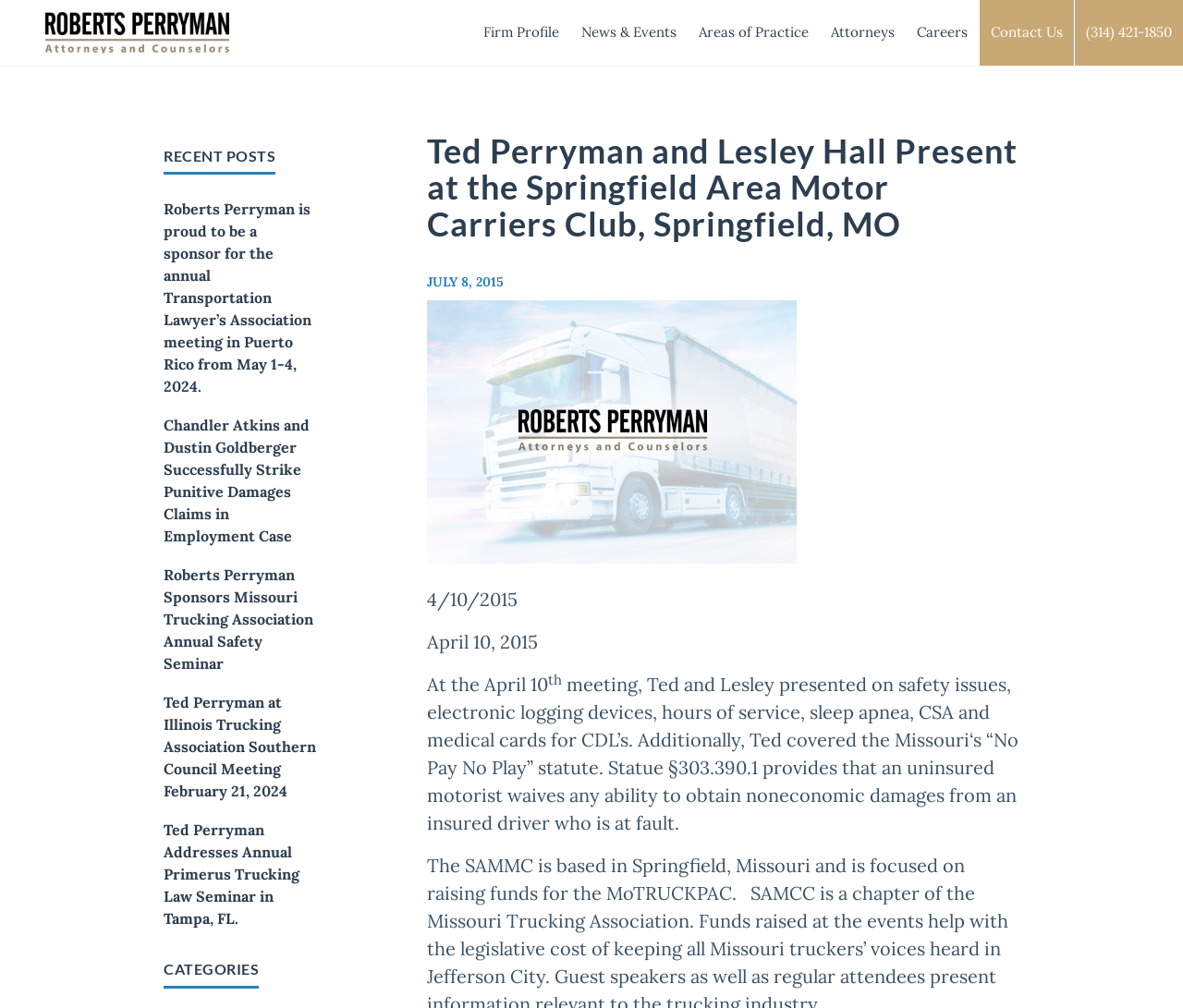What is the type of event where Ted Perryman addressed a seminar?
Give a single word or phrase answer based on the content of the image.

Trucking Law Seminar